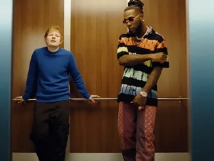Carefully observe the image and respond to the question with a detailed answer:
What is the color of the sweater worn by one musician?

The caption describes one musician as 'dressed in a bright blue sweater with a relaxed demeanor, leaning against the elevator wall', which indicates the color of the sweater is bright blue.